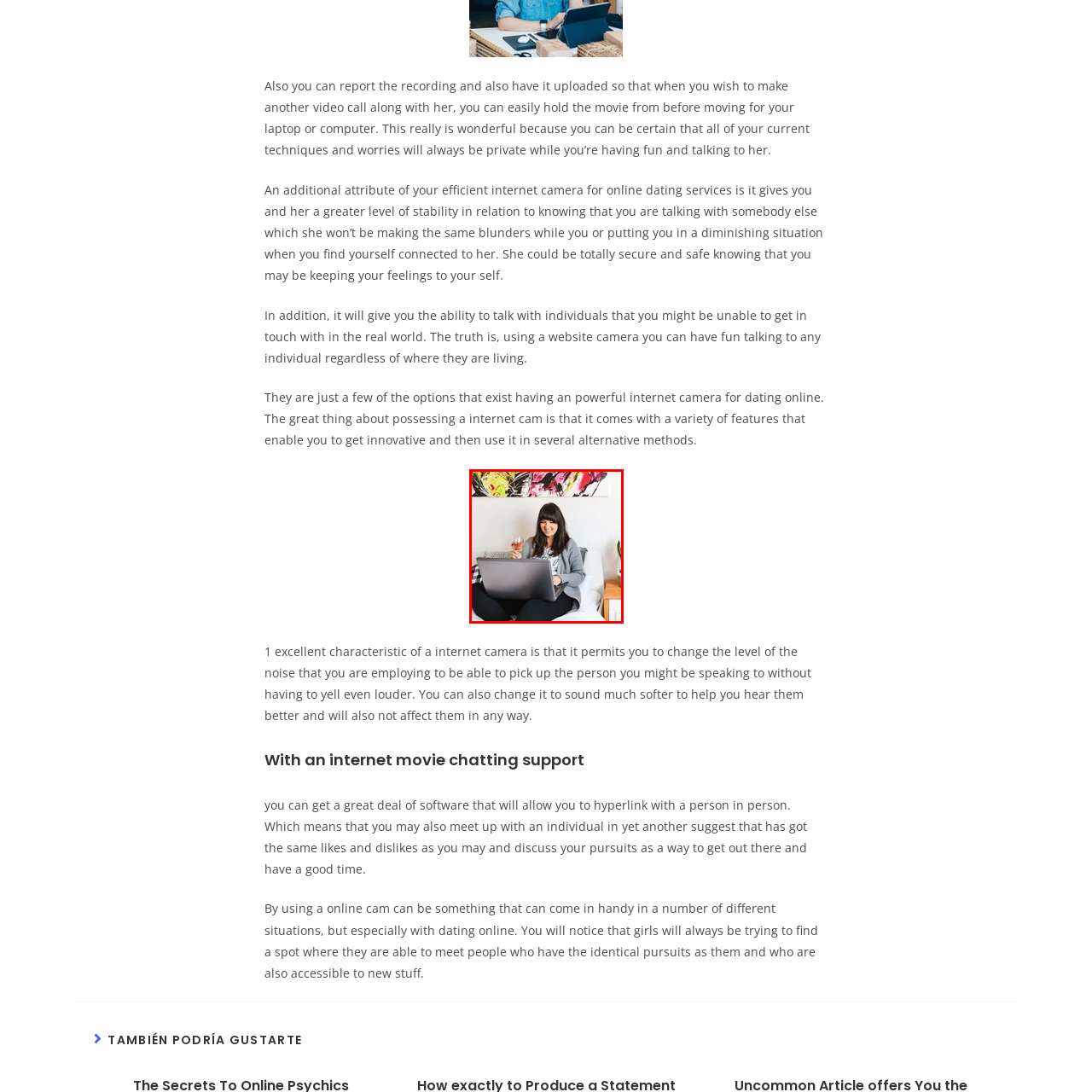What is the woman engaging with on her bed?
Look closely at the image highlighted by the red bounding box and give a comprehensive answer to the question.

The scenario depicts the woman sitting comfortably on her bed, and she is engaging with her laptop, possibly through an online dating platform, which suggests she is enjoying a virtual connection.